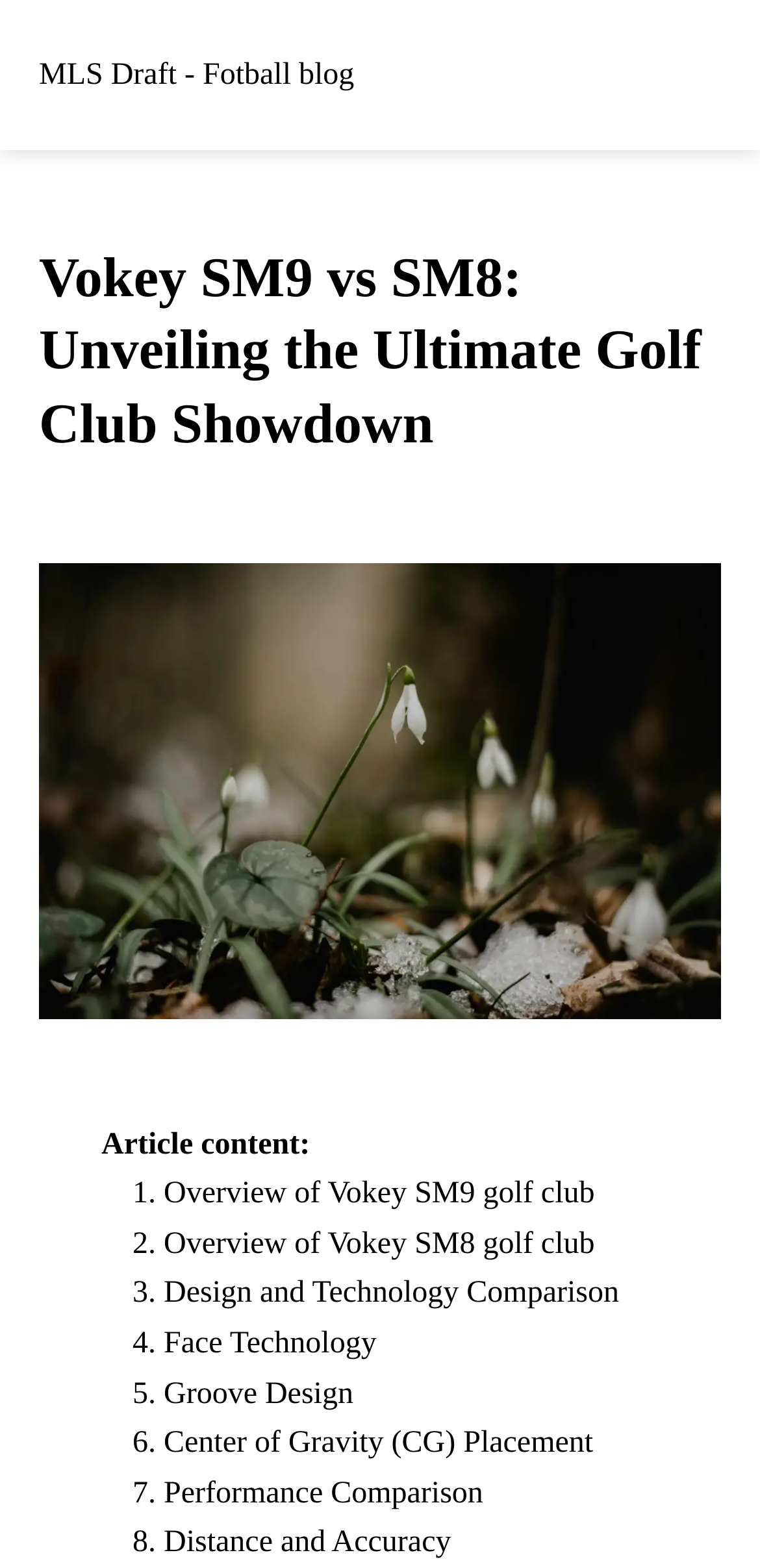Determine the bounding box coordinates of the region that needs to be clicked to achieve the task: "Click the Performance Comparison link".

[0.215, 0.942, 0.636, 0.963]